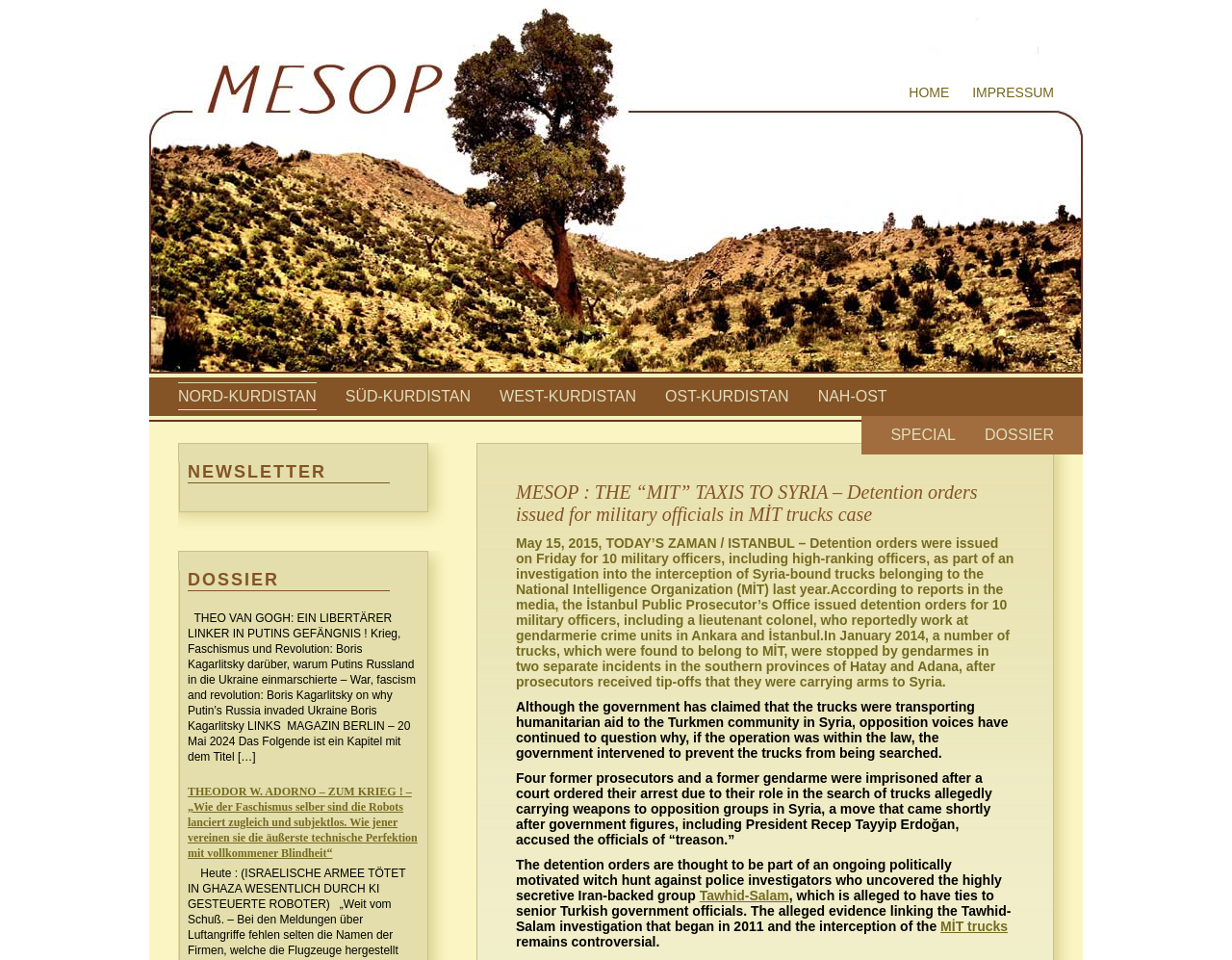What is the name of the organization mentioned in the article?
Based on the screenshot, provide your answer in one word or phrase.

MİT